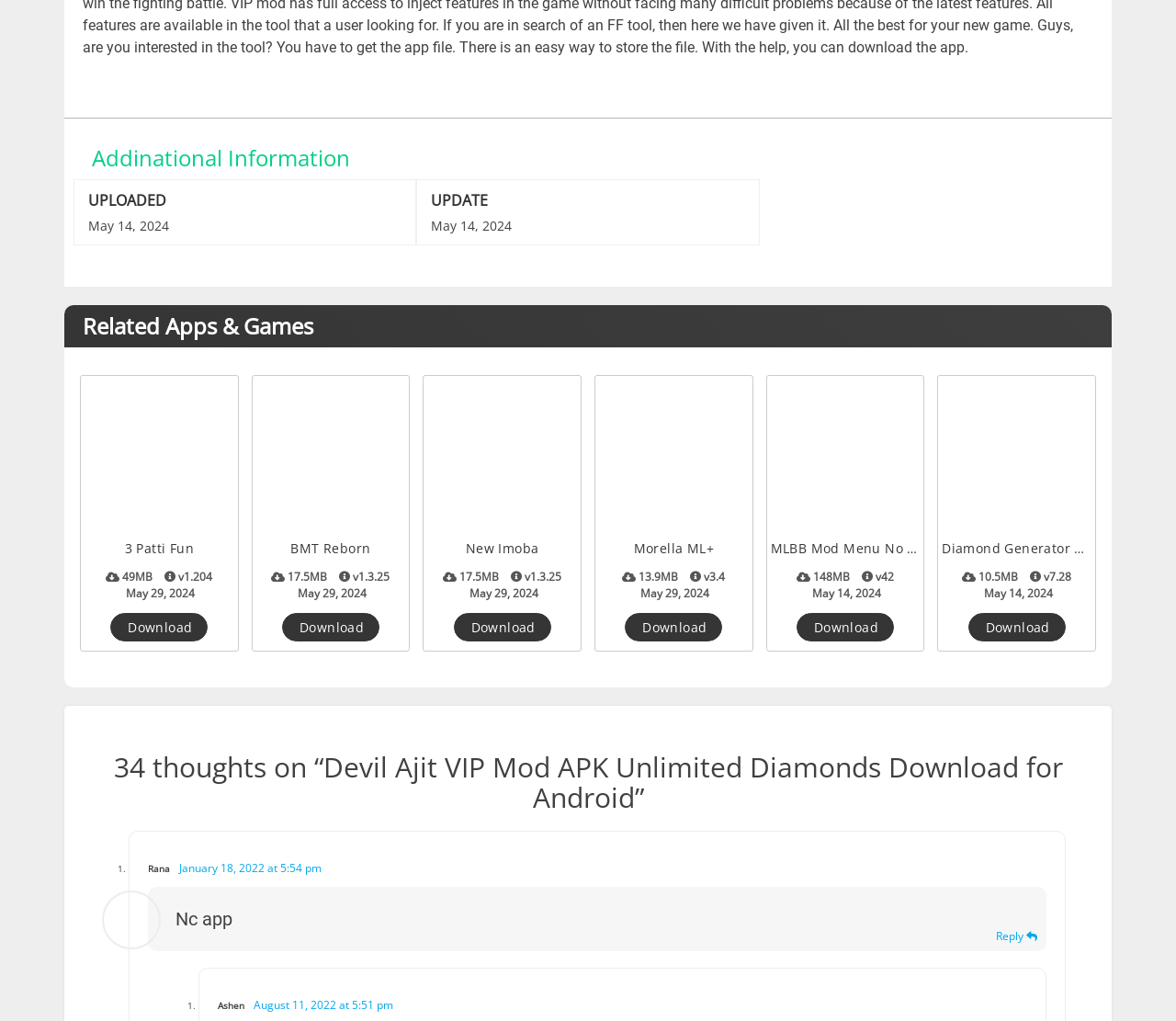What is the uploaded date of the Devil Ajit VIP Mod APK?
Examine the image and give a concise answer in one word or a short phrase.

May 14, 2024